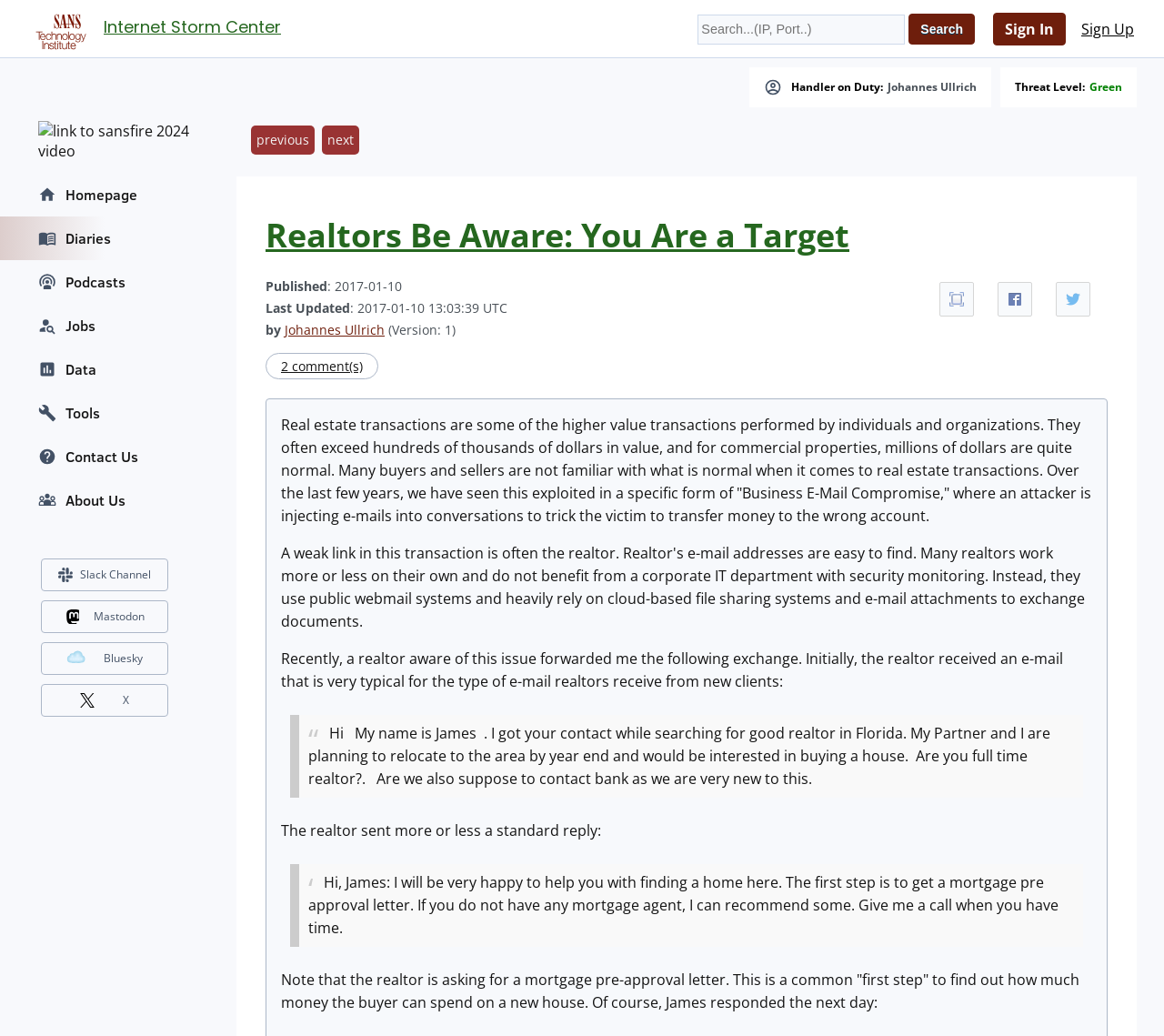Determine the bounding box coordinates of the section I need to click to execute the following instruction: "Search for something". Provide the coordinates as four float numbers between 0 and 1, i.e., [left, top, right, bottom].

[0.599, 0.014, 0.778, 0.043]